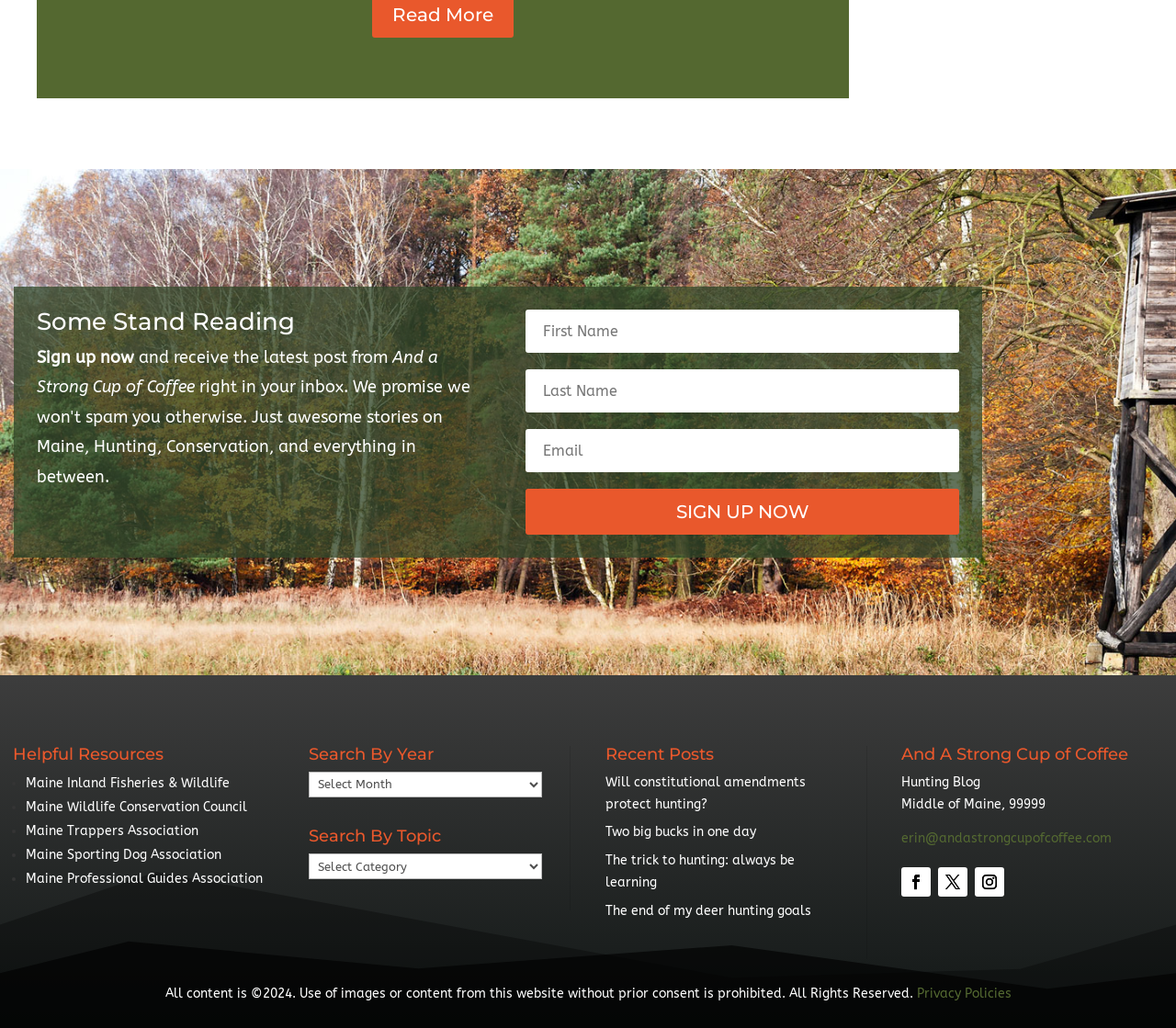Point out the bounding box coordinates of the section to click in order to follow this instruction: "Search by year".

[0.263, 0.75, 0.461, 0.775]